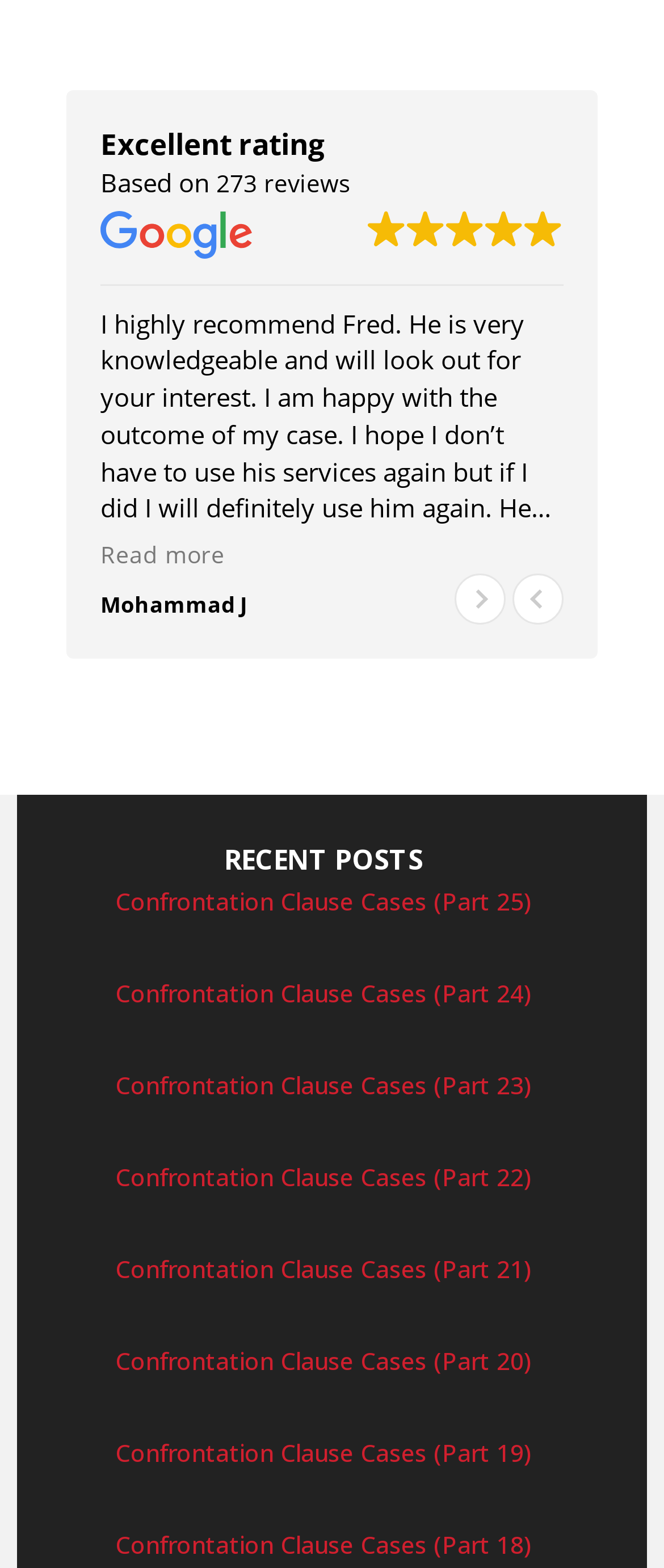Identify the bounding box coordinates for the element you need to click to achieve the following task: "Read more about the review". The coordinates must be four float values ranging from 0 to 1, formatted as [left, top, right, bottom].

[0.151, 0.344, 0.338, 0.363]